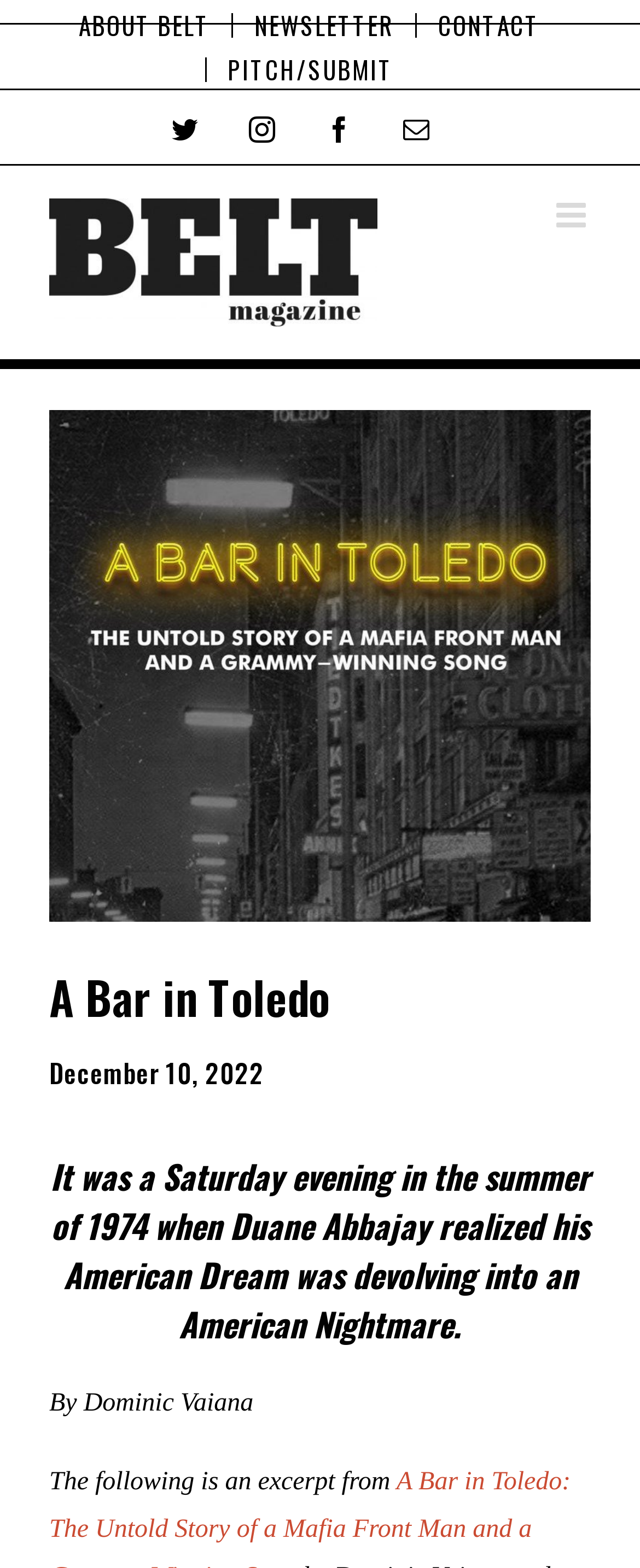Determine the coordinates of the bounding box that should be clicked to complete the instruction: "Click on CONTACT". The coordinates should be represented by four float numbers between 0 and 1: [left, top, right, bottom].

[0.651, 0.009, 0.877, 0.024]